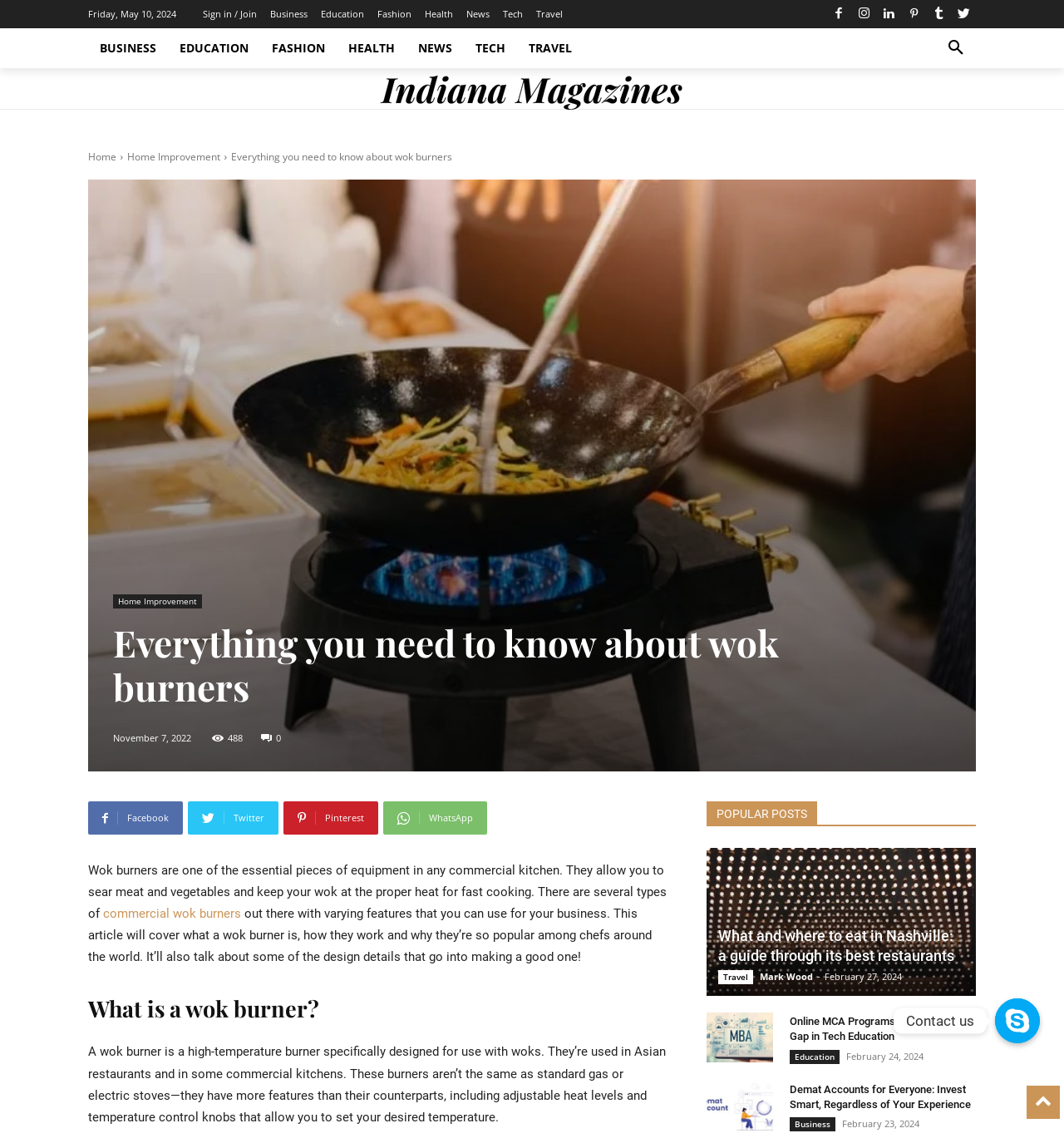Please identify the bounding box coordinates of the element I should click to complete this instruction: 'Search for something'. The coordinates should be given as four float numbers between 0 and 1, like this: [left, top, right, bottom].

[0.88, 0.025, 0.917, 0.06]